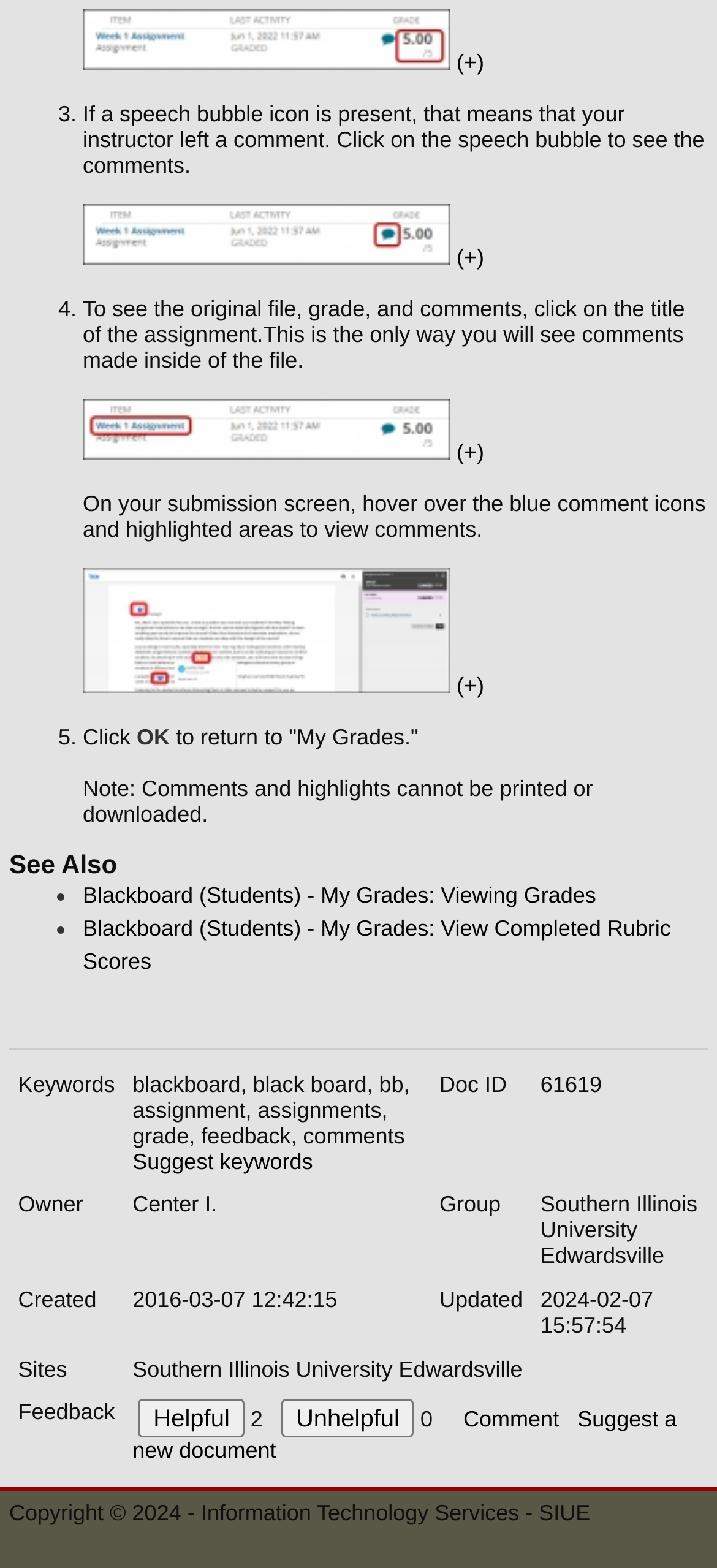Determine the bounding box coordinates of the section to be clicked to follow the instruction: "Click on the speech bubble icon to see the comments". The coordinates should be given as four float numbers between 0 and 1, formatted as [left, top, right, bottom].

[0.115, 0.13, 0.628, 0.169]